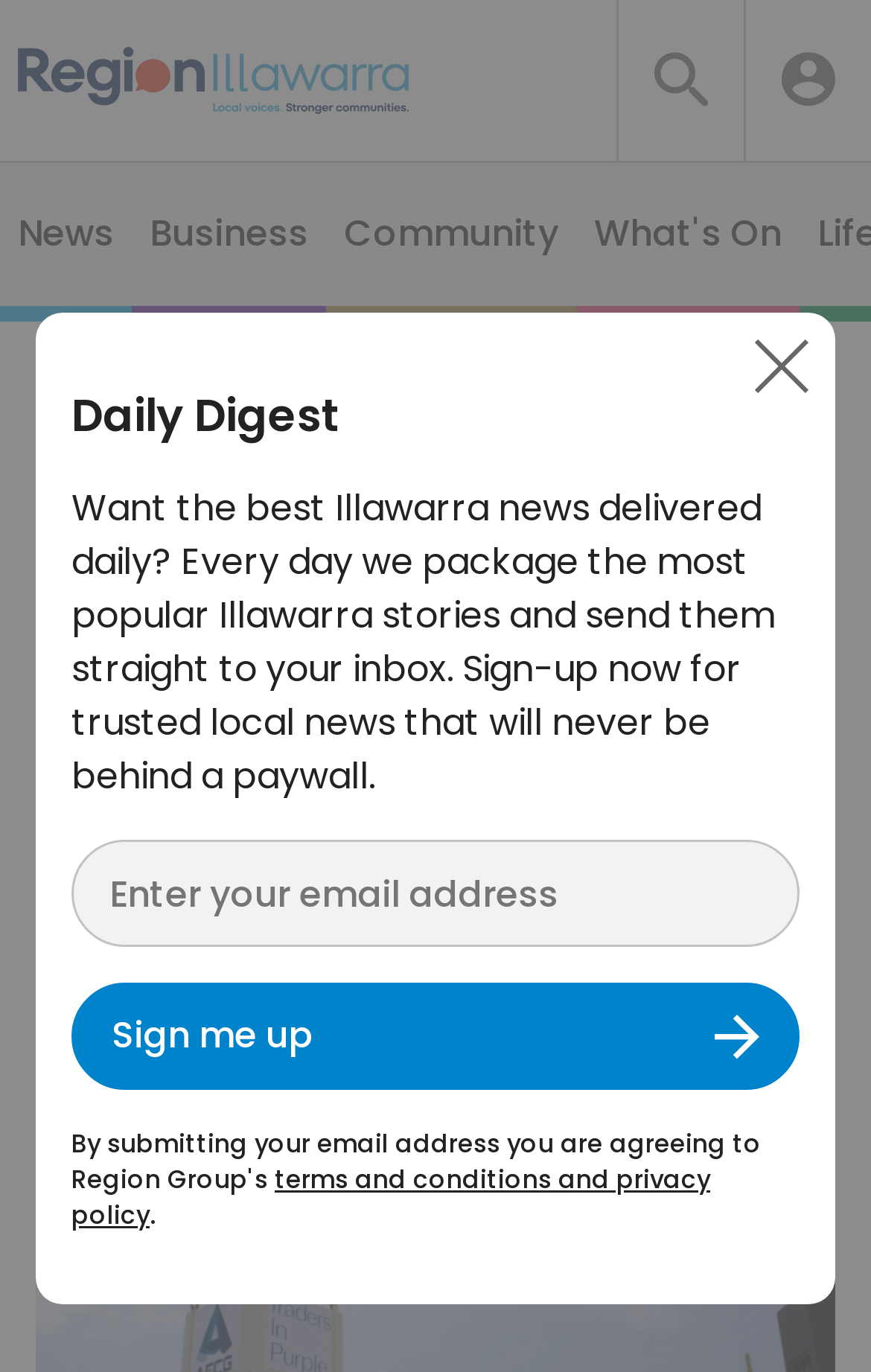Provide the bounding box coordinates for the UI element that is described as: "What's On".

[0.662, 0.119, 0.918, 0.234]